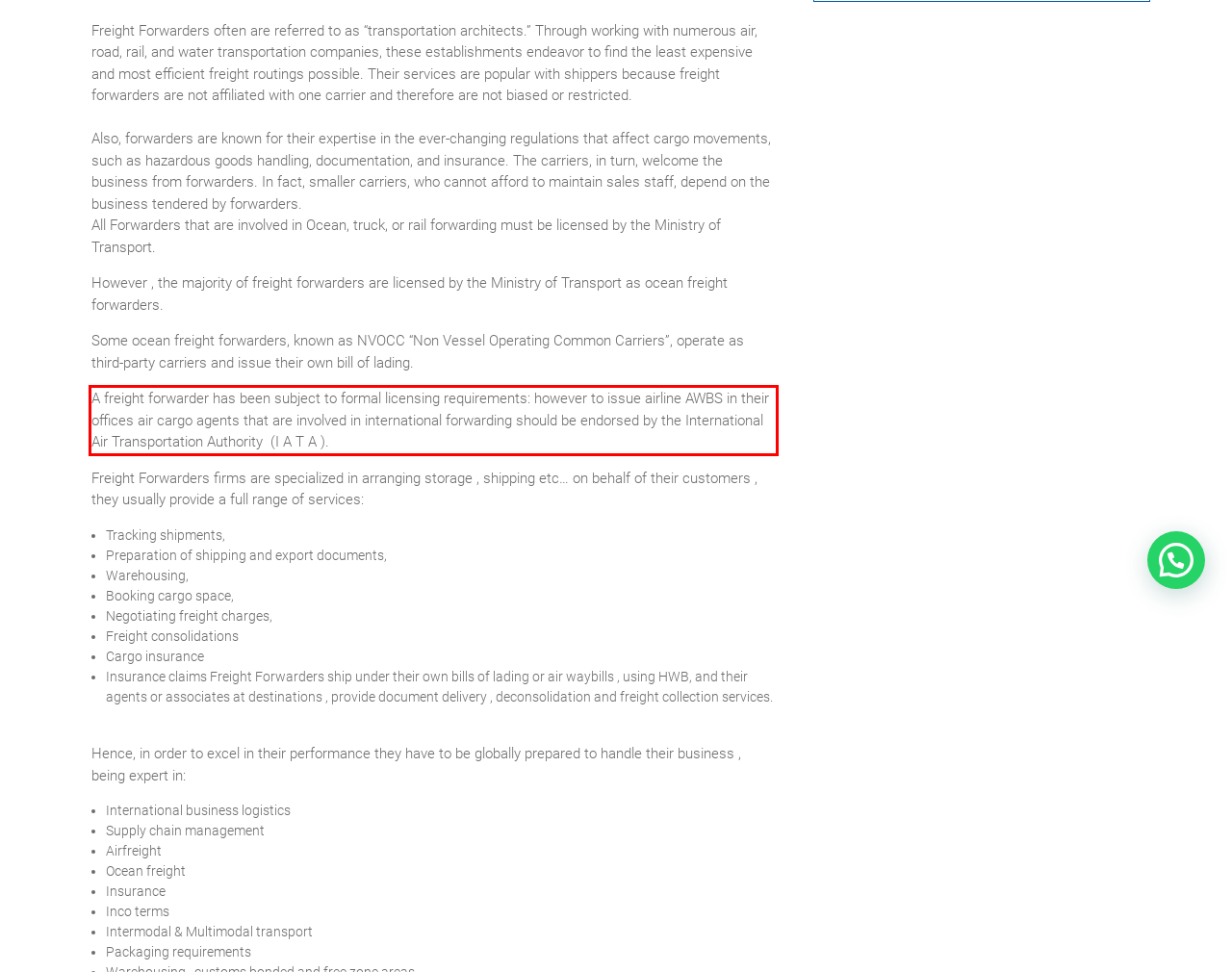Given a screenshot of a webpage, locate the red bounding box and extract the text it encloses.

A freight forwarder has been subject to formal licensing requirements: however to issue airline AWBS in their offices air cargo agents that are involved in international forwarding should be endorsed by the International Air Transportation Authority (I A T A ).